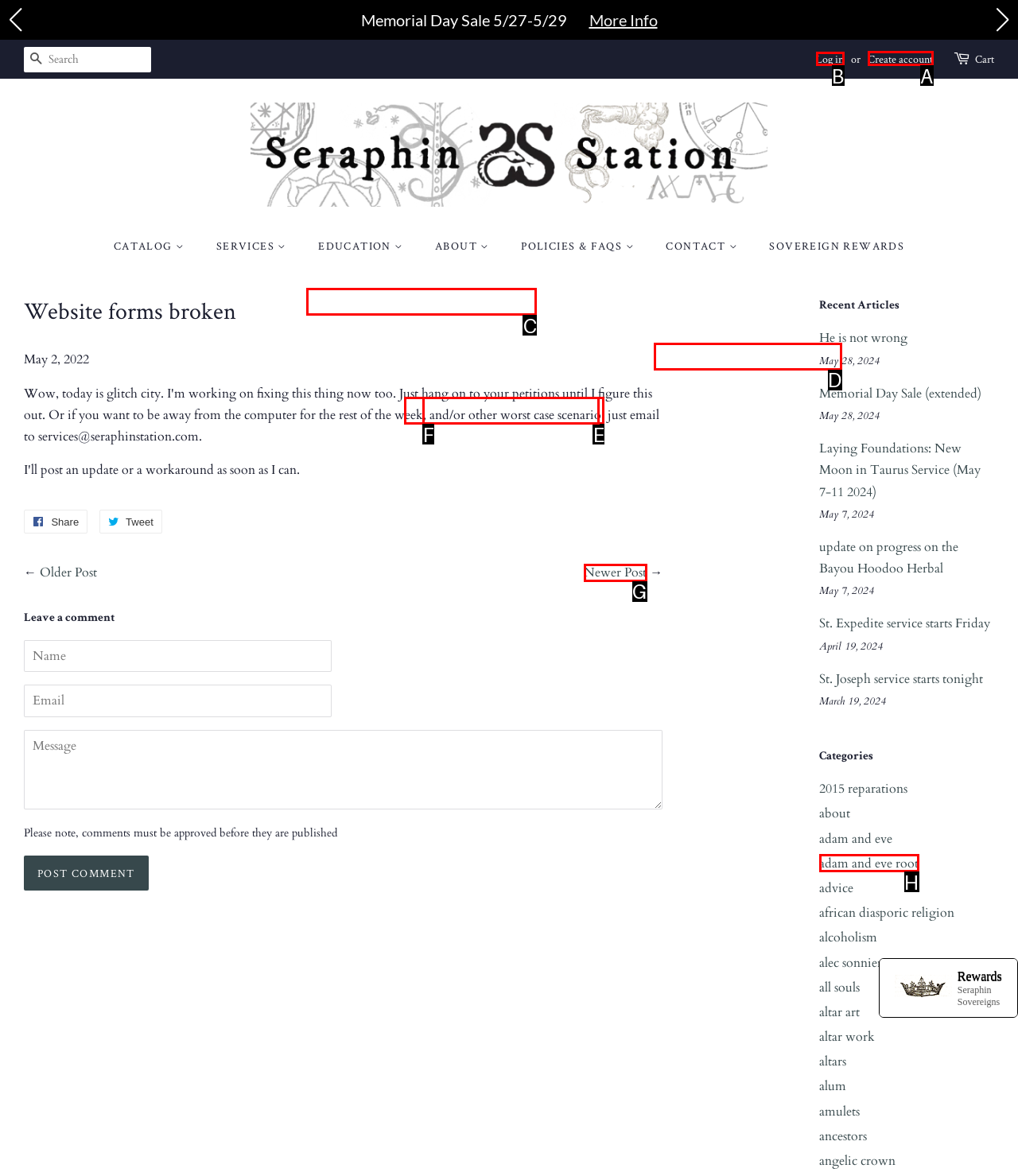Select the appropriate HTML element to click on to finish the task: Log in to the website.
Answer with the letter corresponding to the selected option.

B